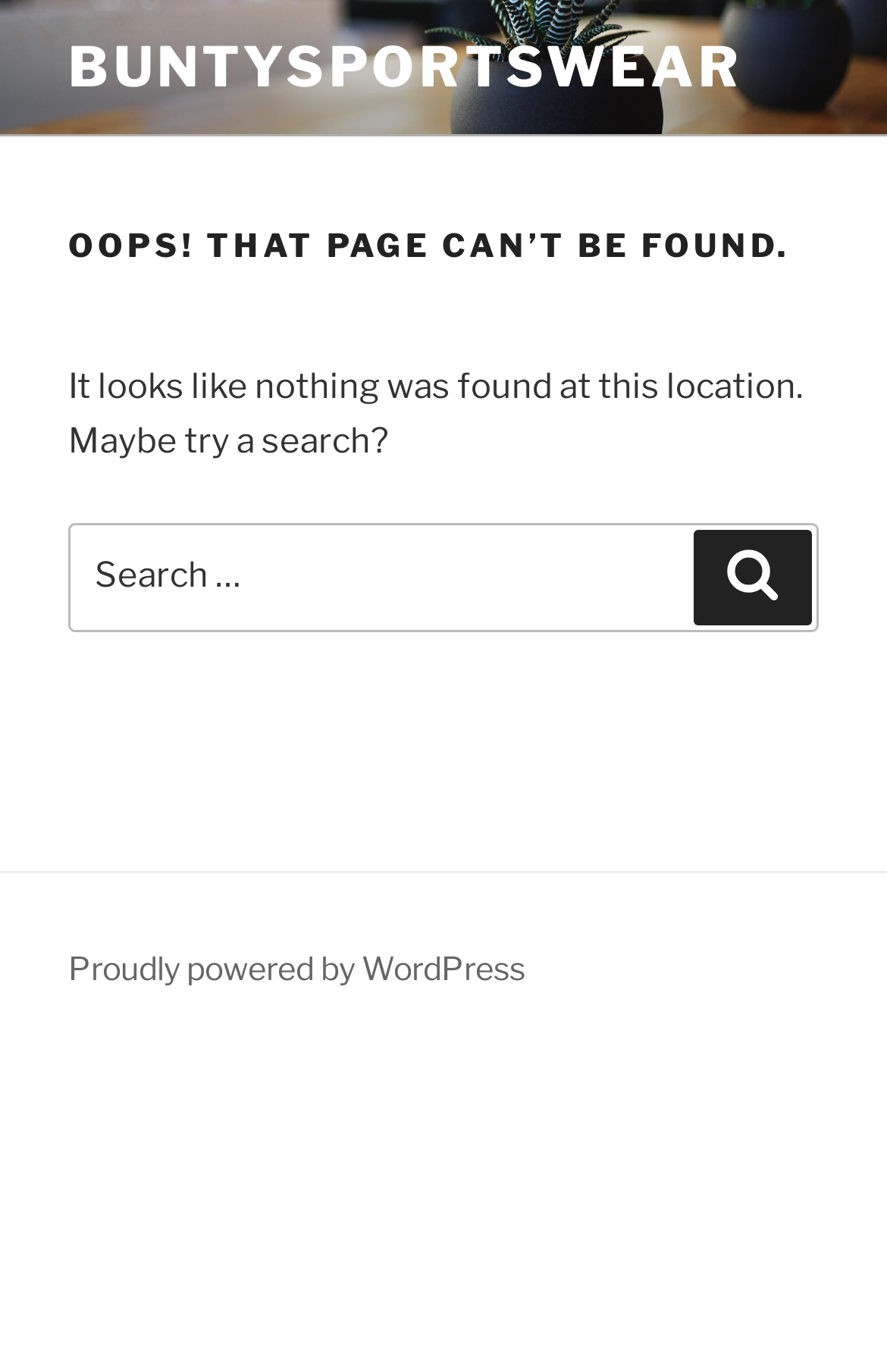Provide the bounding box coordinates of the HTML element described as: "buntysportswear". The bounding box coordinates should be four float numbers between 0 and 1, i.e., [left, top, right, bottom].

[0.077, 0.025, 0.838, 0.073]